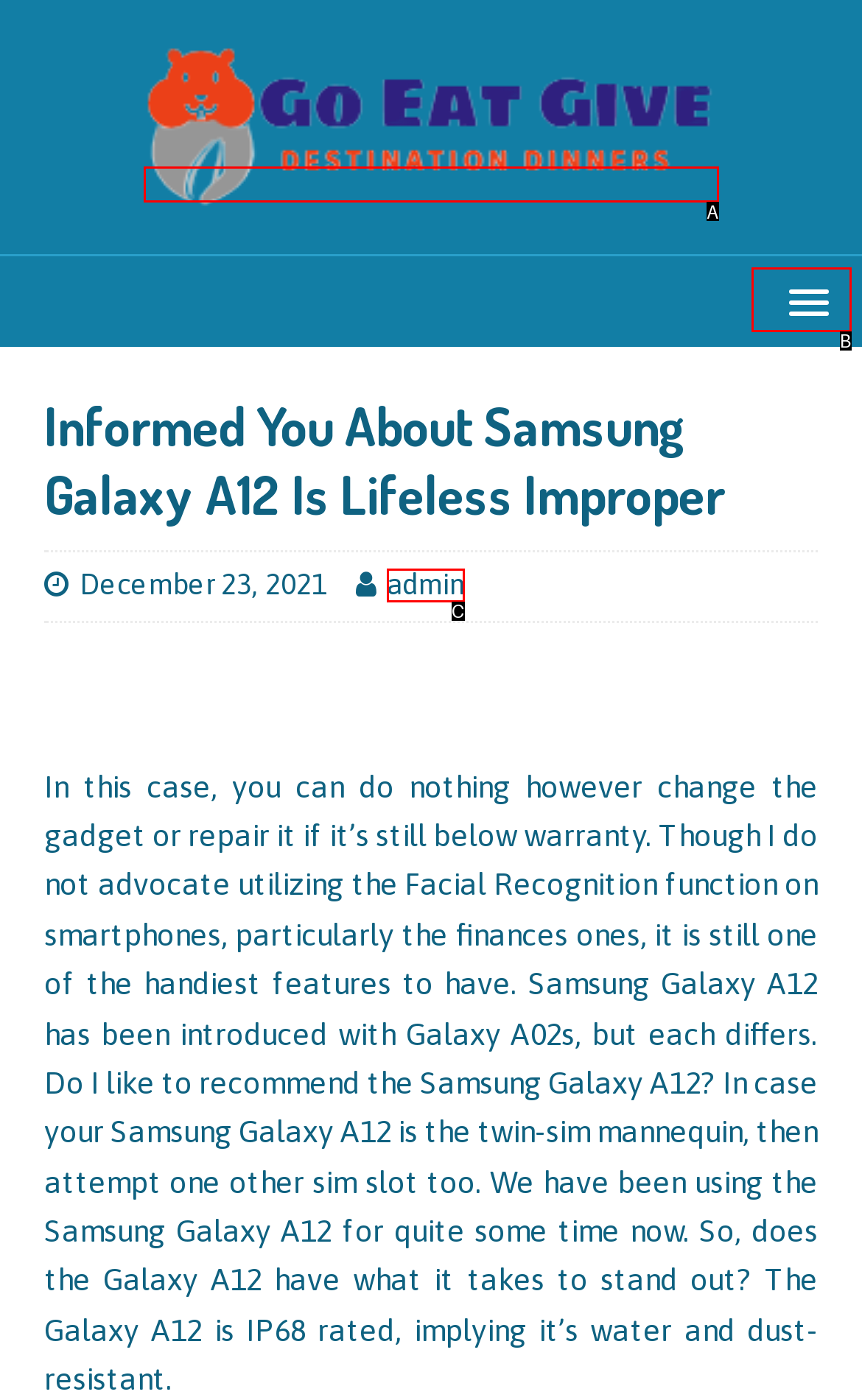Choose the option that matches the following description: admin
Answer with the letter of the correct option.

C